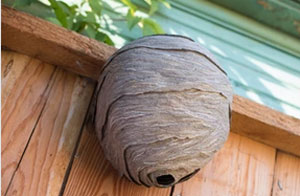Why is professional removal advised for wasp nests near homes?
Can you provide an in-depth and detailed response to the question?

According to the caption, if wasp nests are found near homes, especially where pets or children are present, professional removal is advised to mitigate potential hazards, implying that the nests can pose risks to humans and animals.